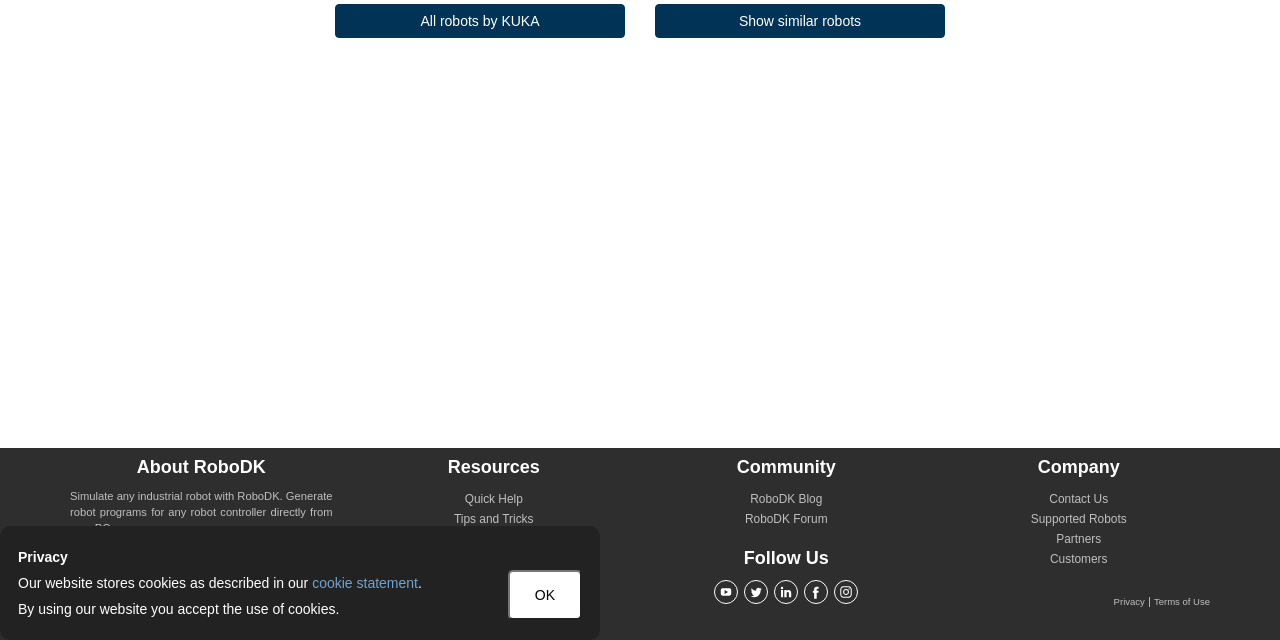Identify the bounding box for the UI element specified in this description: "Terms of Use". The coordinates must be four float numbers between 0 and 1, formatted as [left, top, right, bottom].

[0.902, 0.931, 0.945, 0.948]